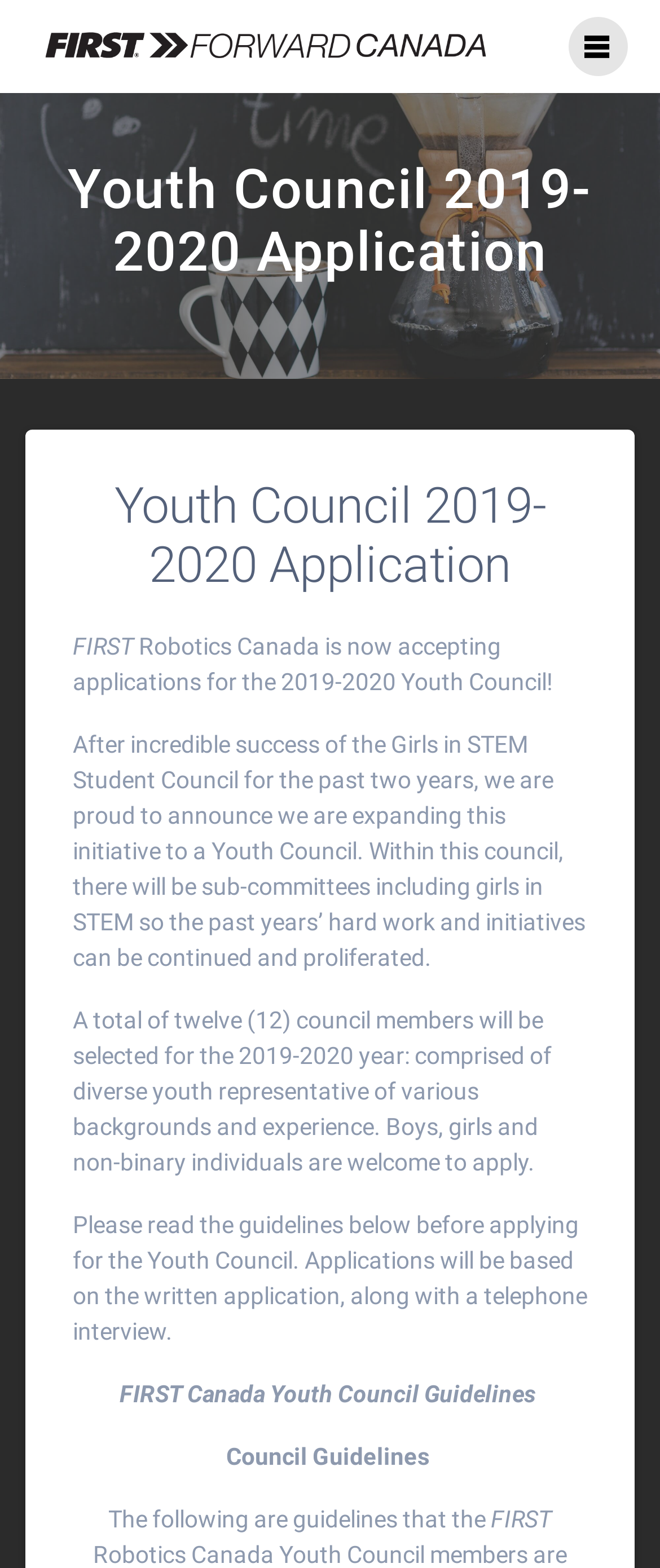What is the purpose of the Youth Council?
Using the visual information, reply with a single word or short phrase.

To continue and proliferate initiatives